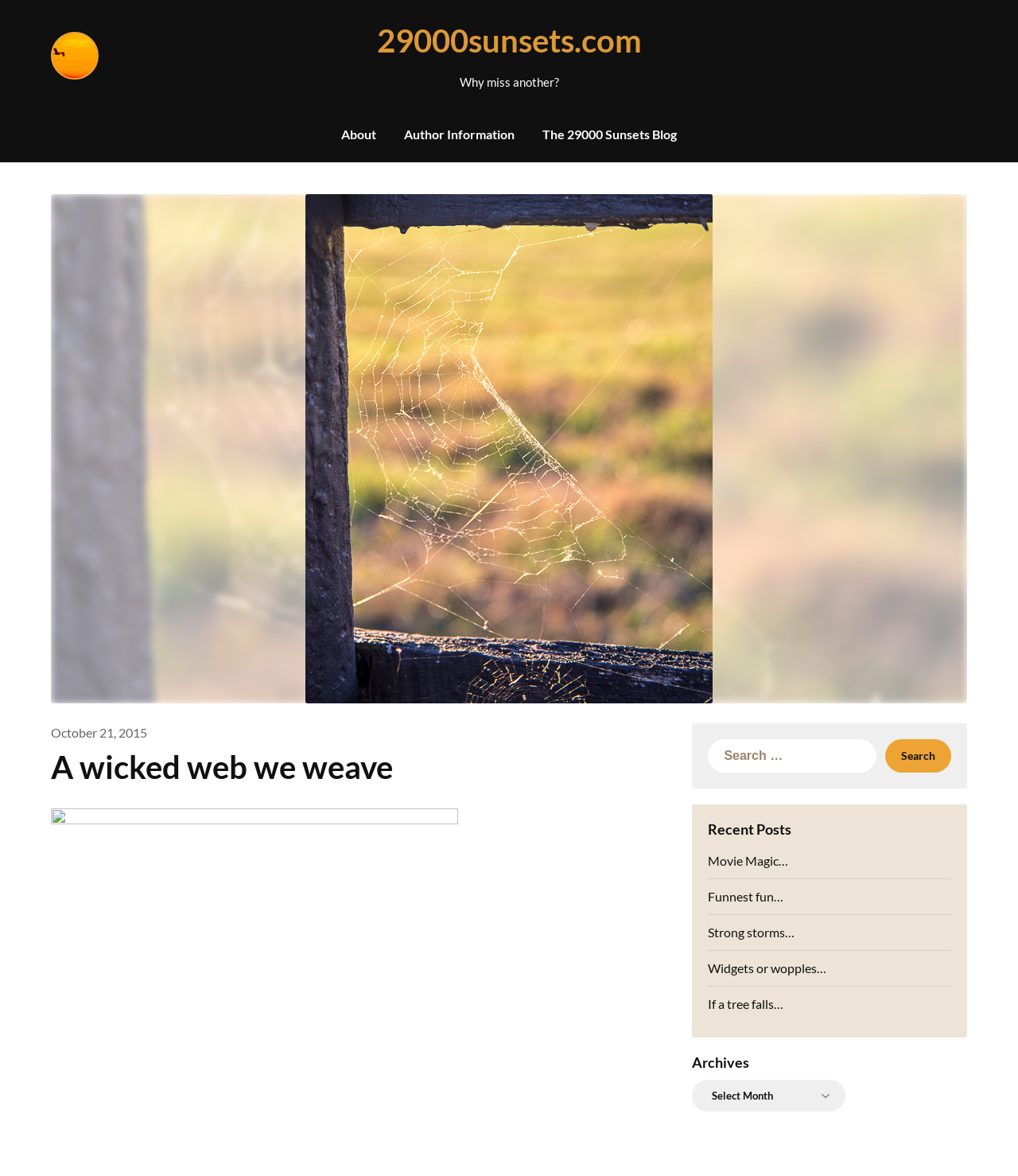Please determine the bounding box of the UI element that matches this description: If a tree falls…. The coordinates should be given as (top-left x, top-left y, bottom-right x, bottom-right y), with all values between 0 and 1.

[0.696, 0.847, 0.77, 0.86]